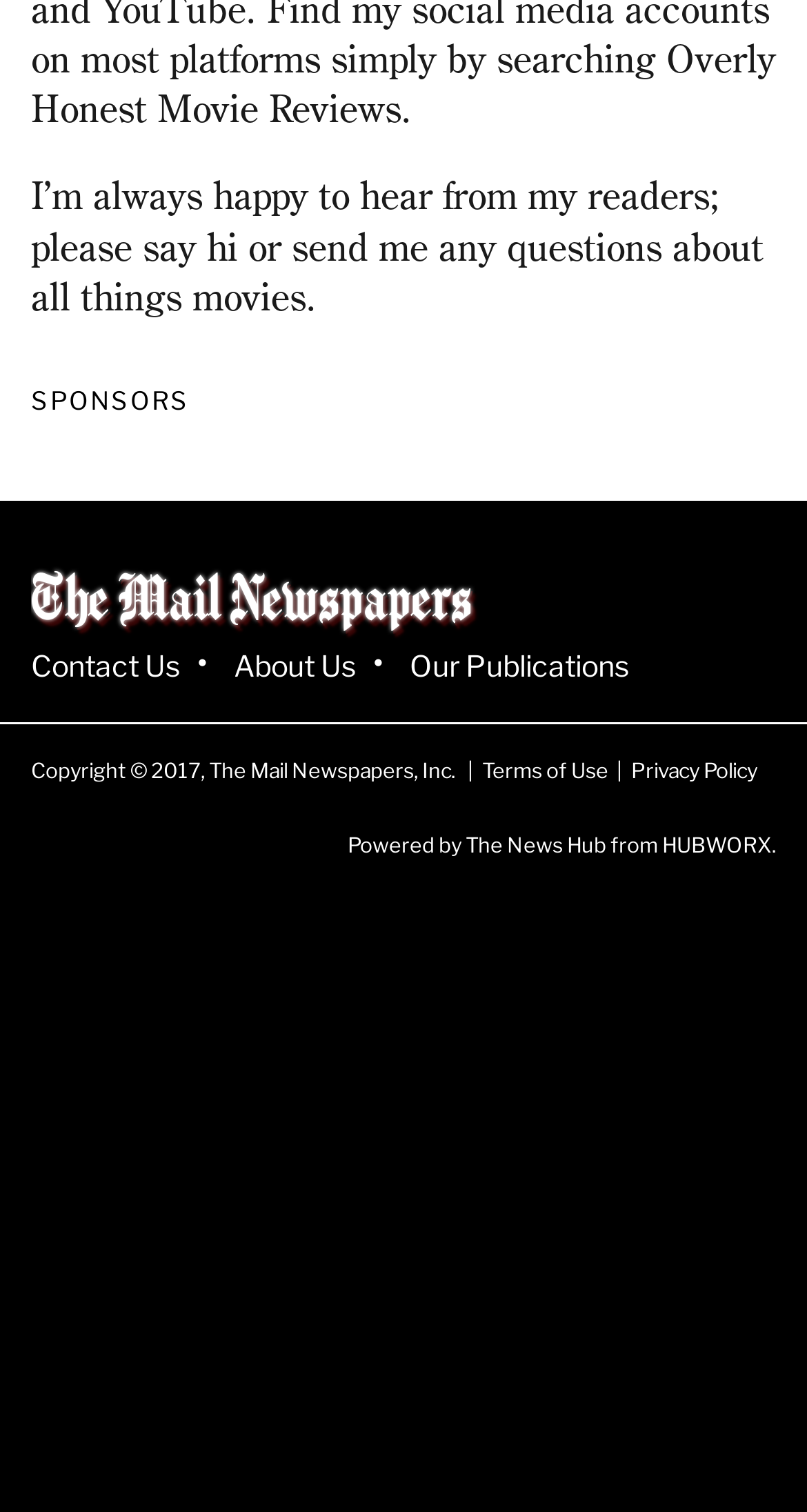Provide the bounding box coordinates in the format (top-left x, top-left y, bottom-right x, bottom-right y). All values are floating point numbers between 0 and 1. Determine the bounding box coordinate of the UI element described as: The Mail Newspapers, Inc.

[0.259, 0.501, 0.564, 0.517]